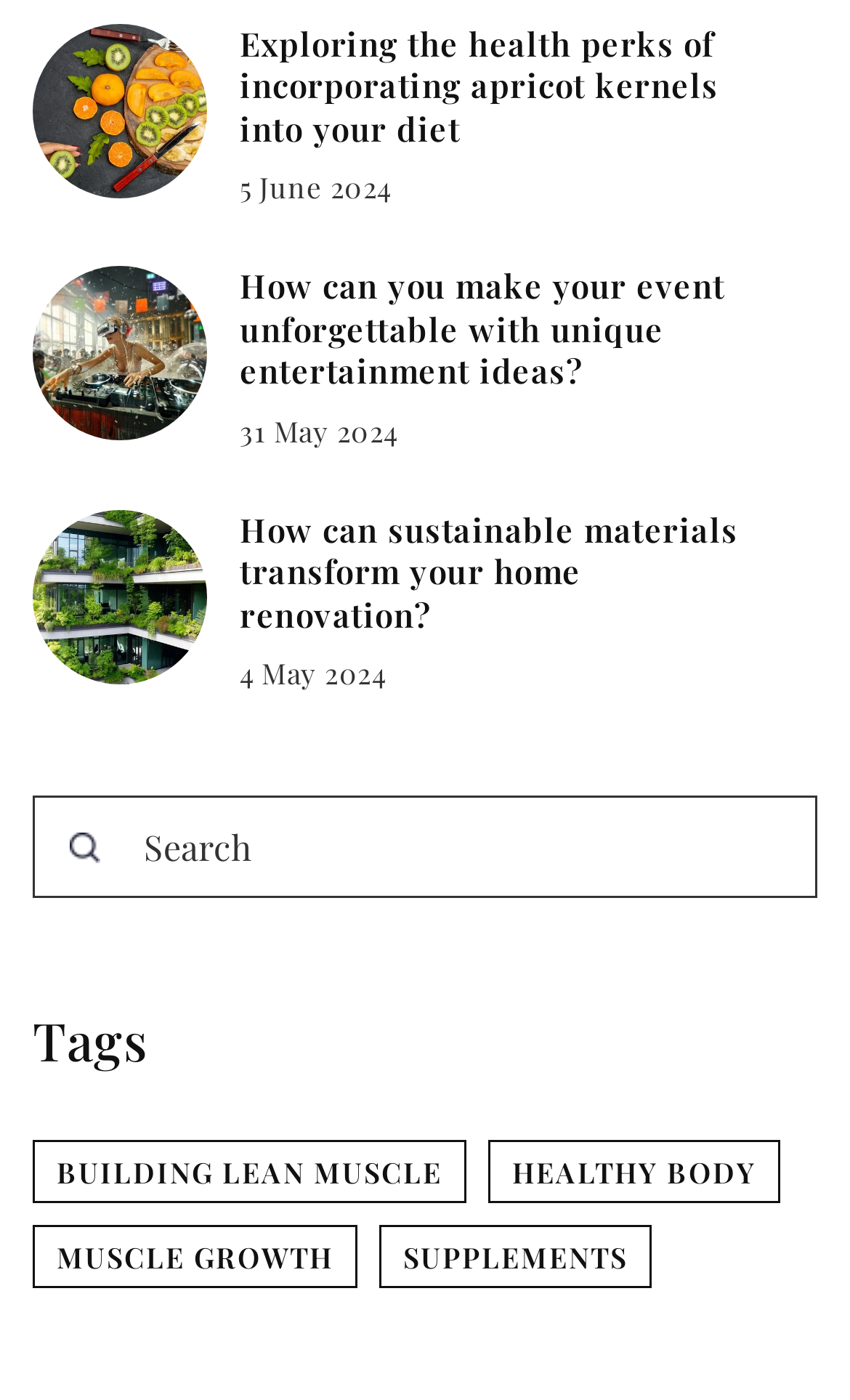Identify the bounding box coordinates of the region that should be clicked to execute the following instruction: "Click on the article about apricot kernels".

[0.038, 0.017, 0.244, 0.141]